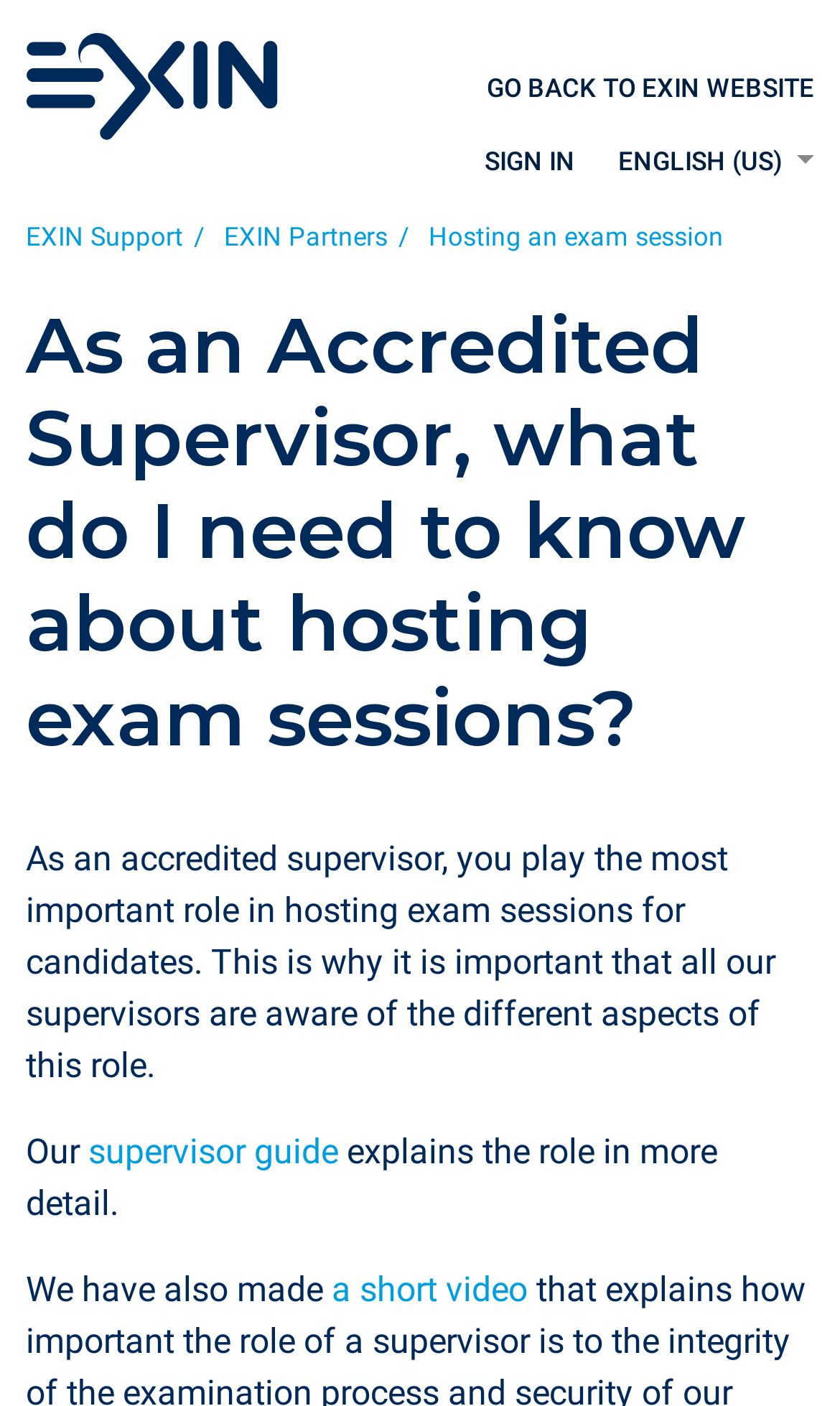Specify the bounding box coordinates of the area to click in order to execute this command: 'Toggle menu'. The coordinates should consist of four float numbers ranging from 0 to 1, and should be formatted as [left, top, right, bottom].

None